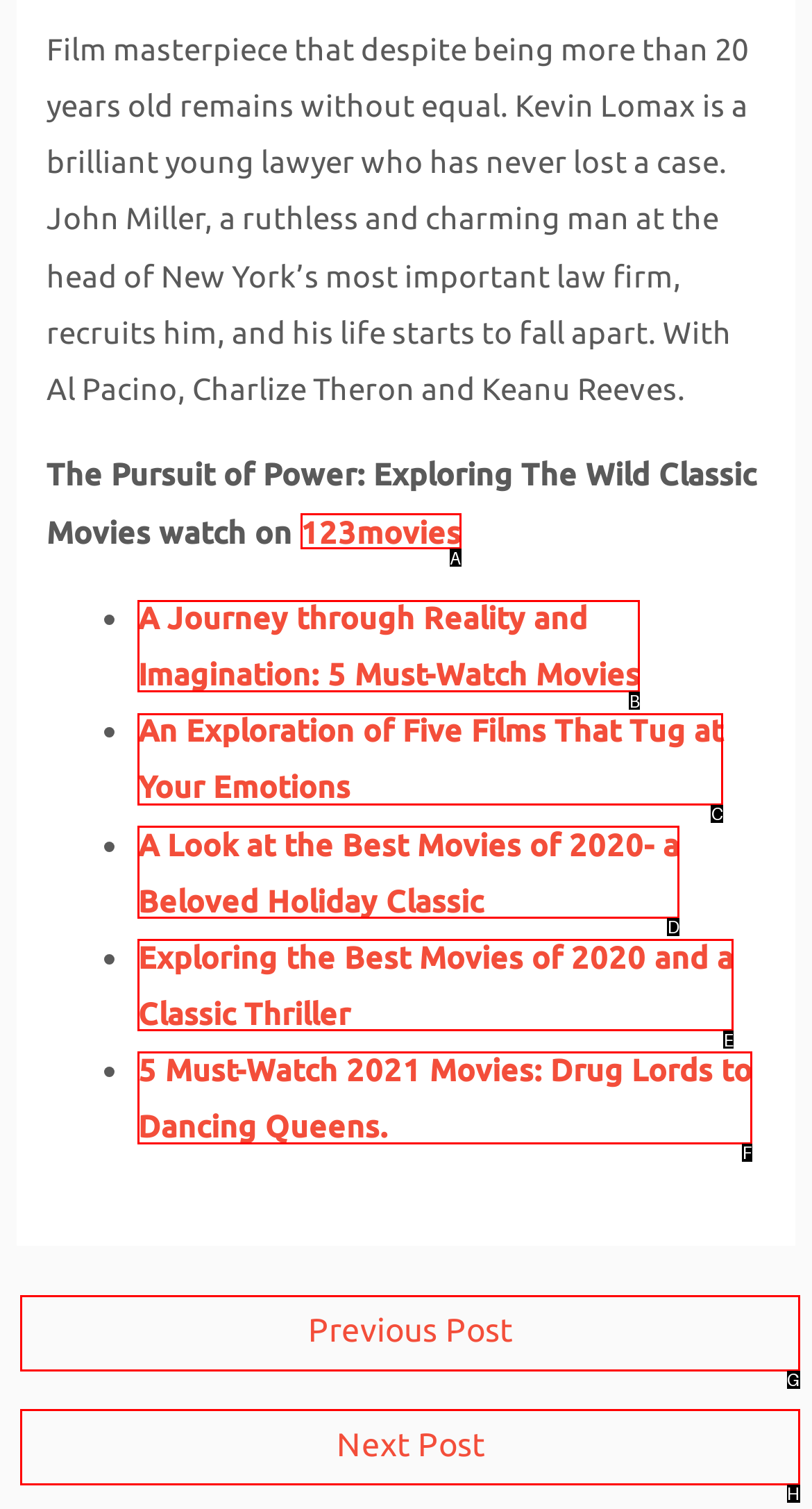What option should I click on to execute the task: Go to the next post? Give the letter from the available choices.

H